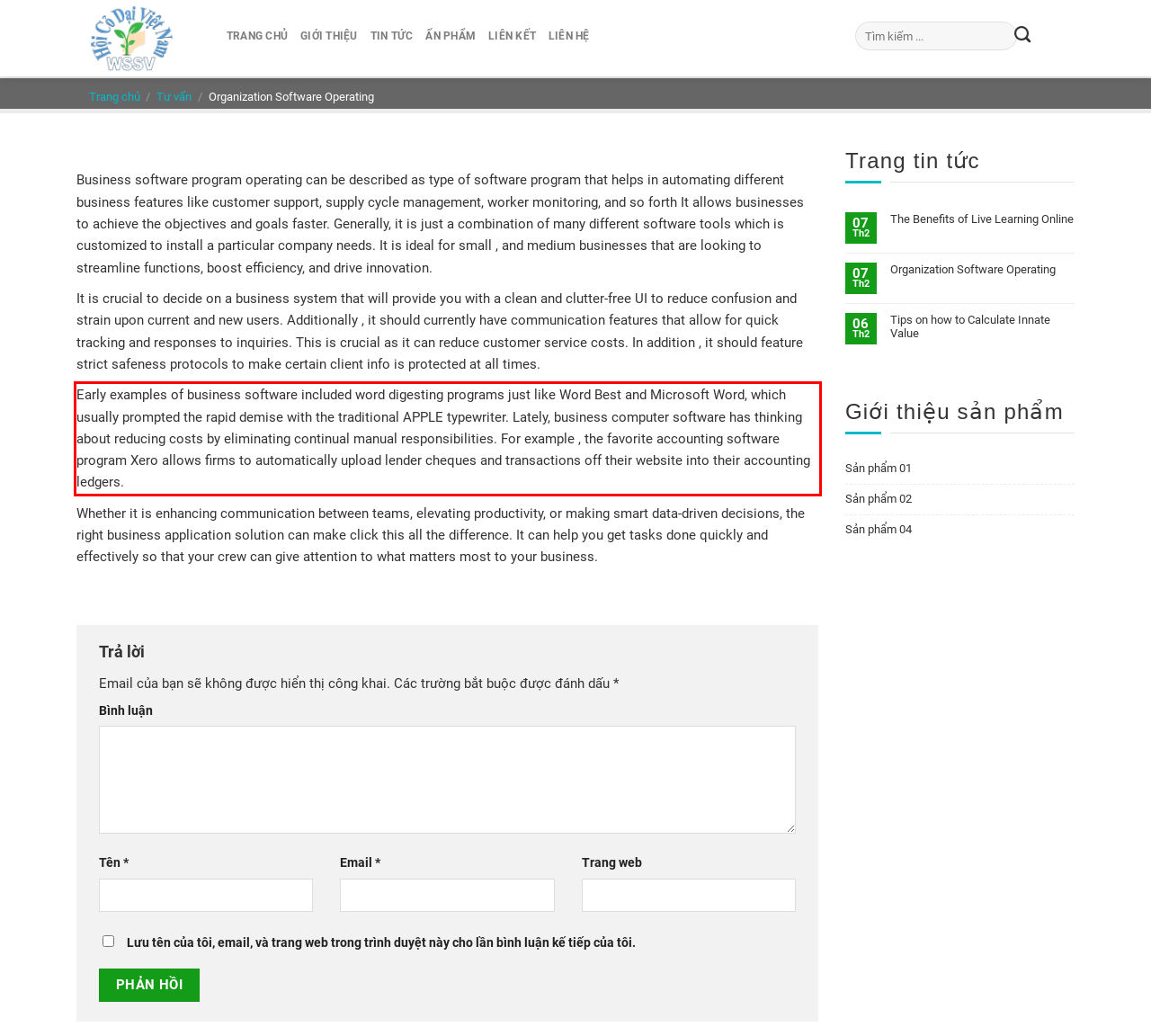Identify the text inside the red bounding box on the provided webpage screenshot by performing OCR.

Early examples of business software included word digesting programs just like Word Best and Microsoft Word, which usually prompted the rapid demise with the traditional APPLE typewriter. Lately, business computer software has thinking about reducing costs by eliminating continual manual responsibilities. For example , the favorite accounting software program Xero allows firms to automatically upload lender cheques and transactions off their website into their accounting ledgers.